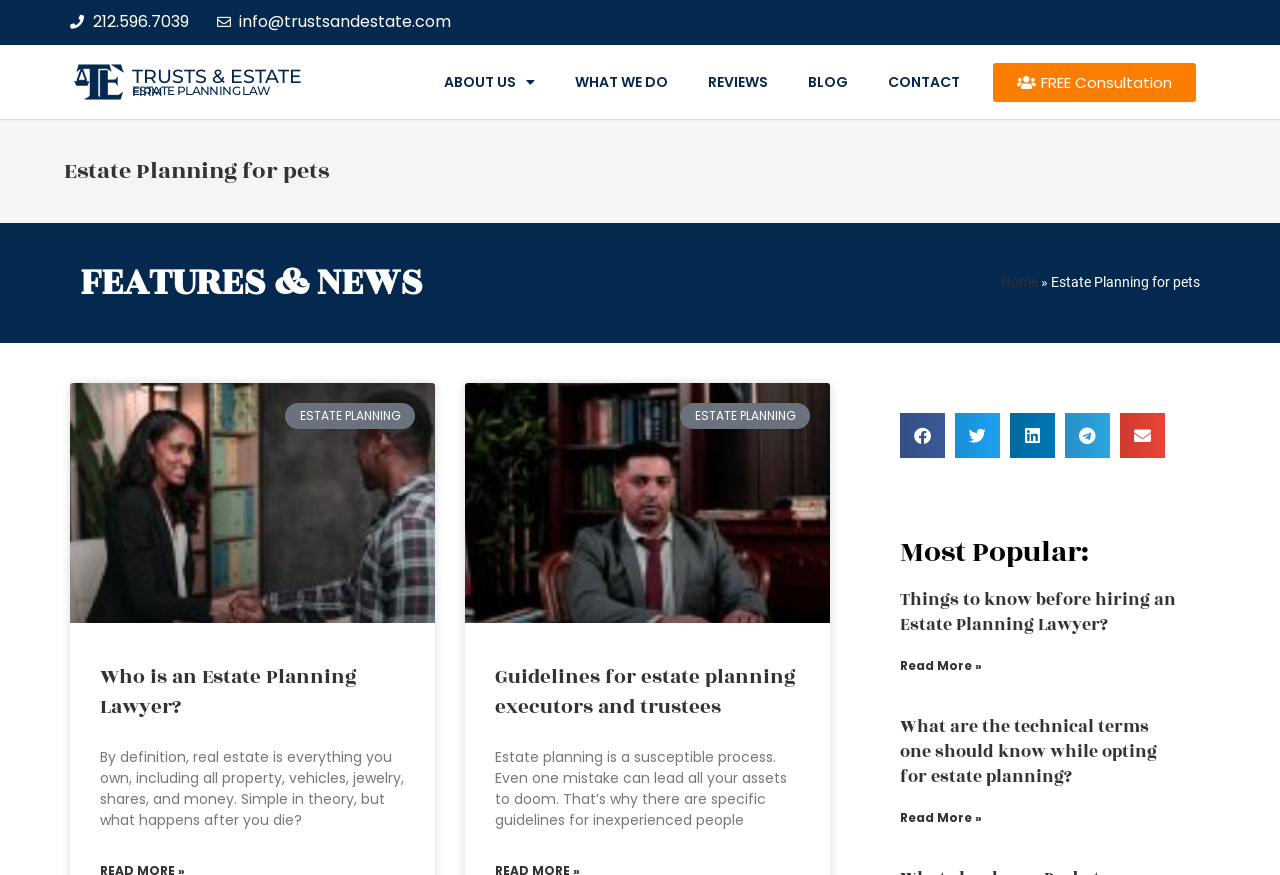What is the title of the first article in the 'Most Popular' section?
Relying on the image, give a concise answer in one word or a brief phrase.

Things to know before hiring an Estate Planning Lawyer?